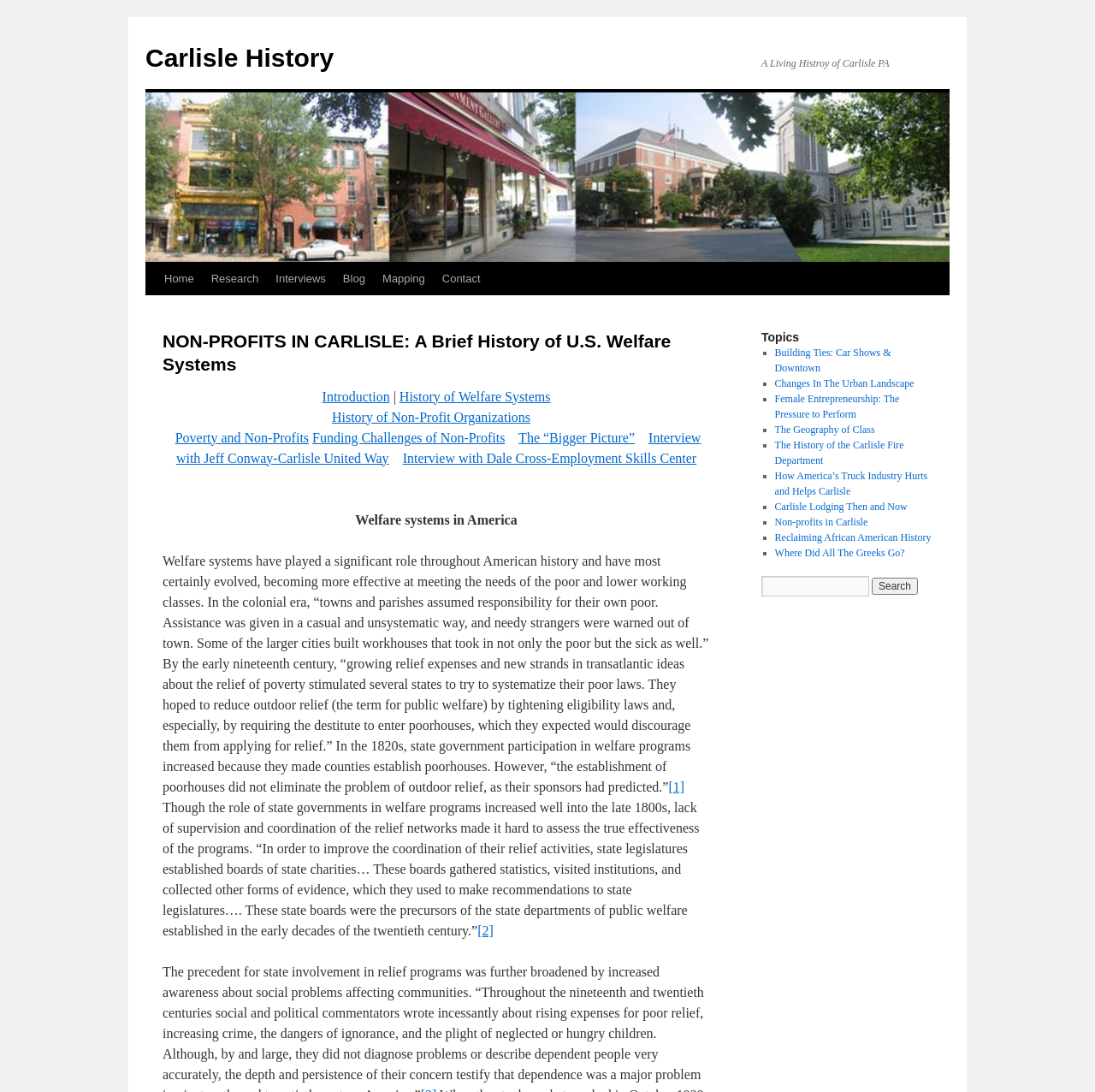Determine the bounding box coordinates of the clickable element to achieve the following action: 'Read about the 'History of Welfare Systems''. Provide the coordinates as four float values between 0 and 1, formatted as [left, top, right, bottom].

[0.365, 0.356, 0.503, 0.37]